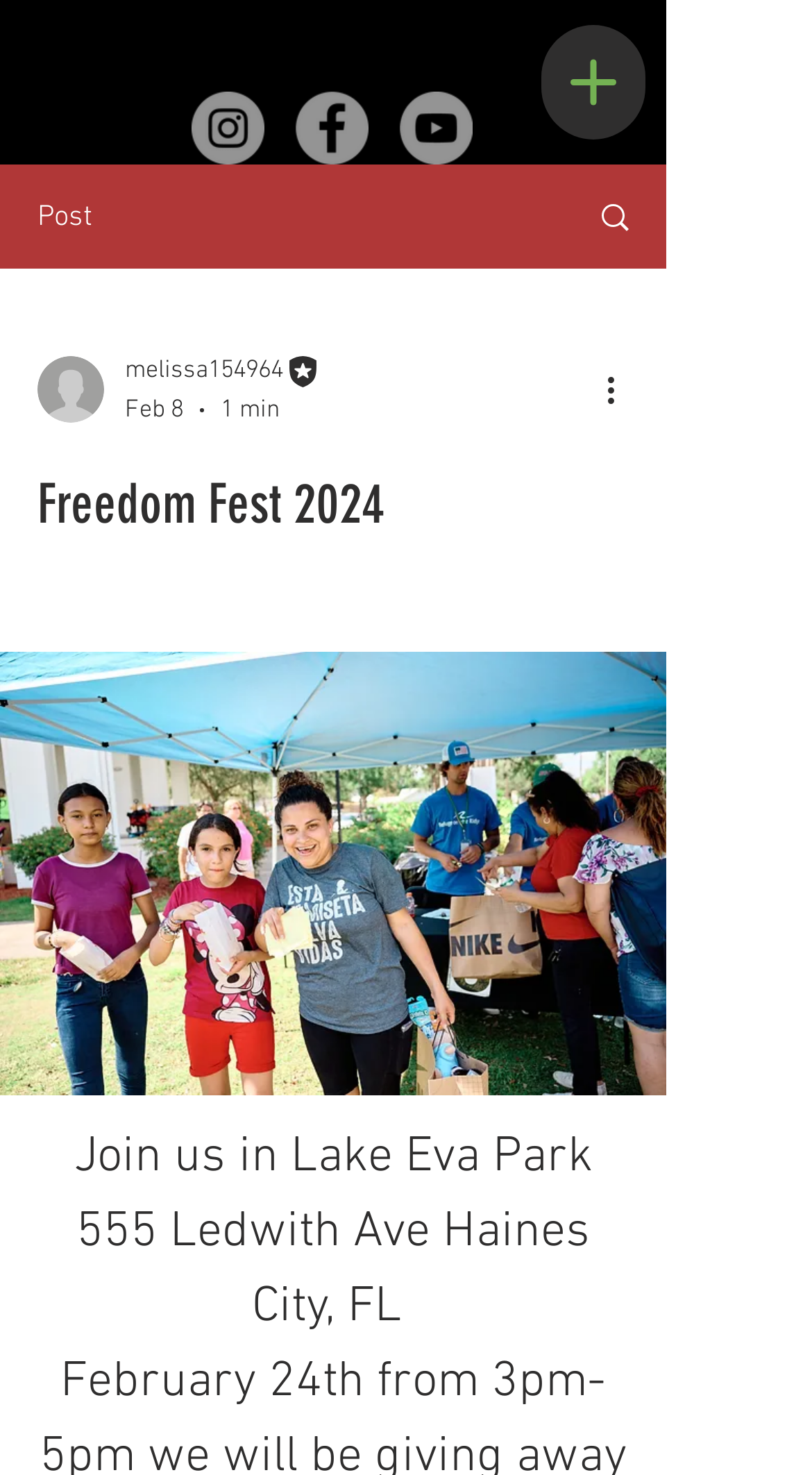Find the main header of the webpage and produce its text content.

Freedom Fest 2024